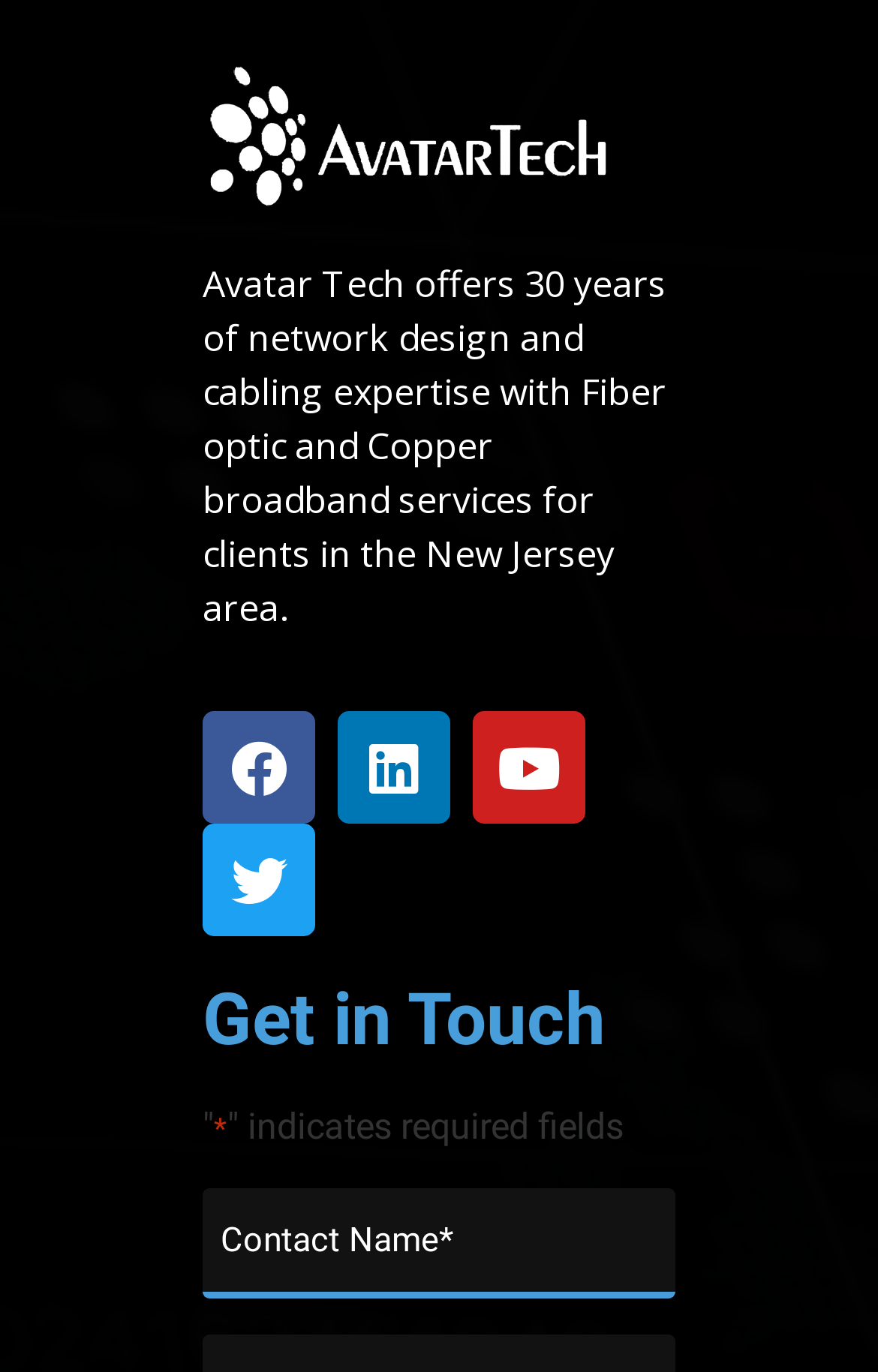Give the bounding box coordinates for this UI element: "name="input_1" placeholder="Contact Name*"". The coordinates should be four float numbers between 0 and 1, arranged as [left, top, right, bottom].

[0.231, 0.865, 0.769, 0.946]